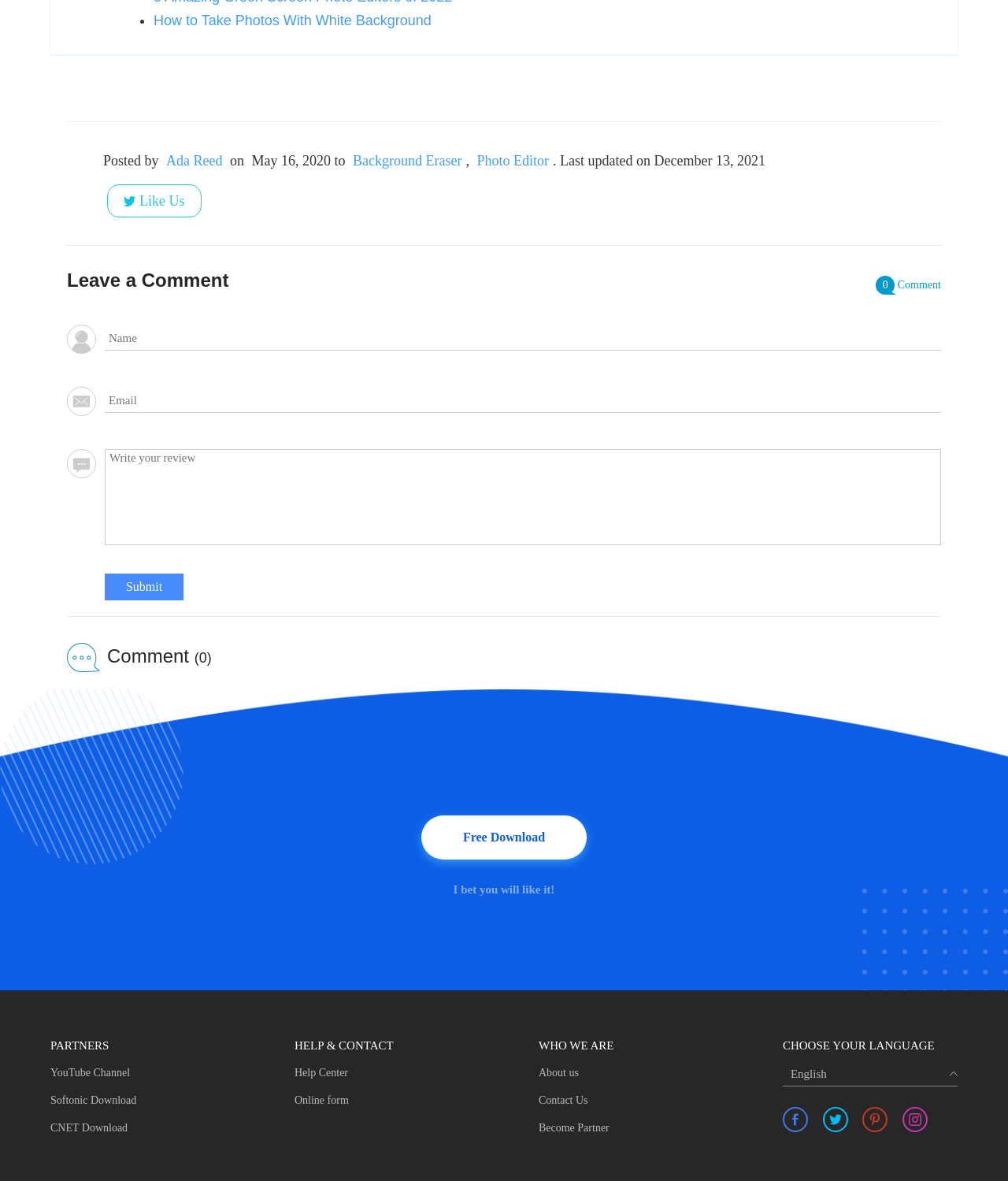Please answer the following question using a single word or phrase: 
What is the name of the channel mentioned in the partners section?

YouTube Channel